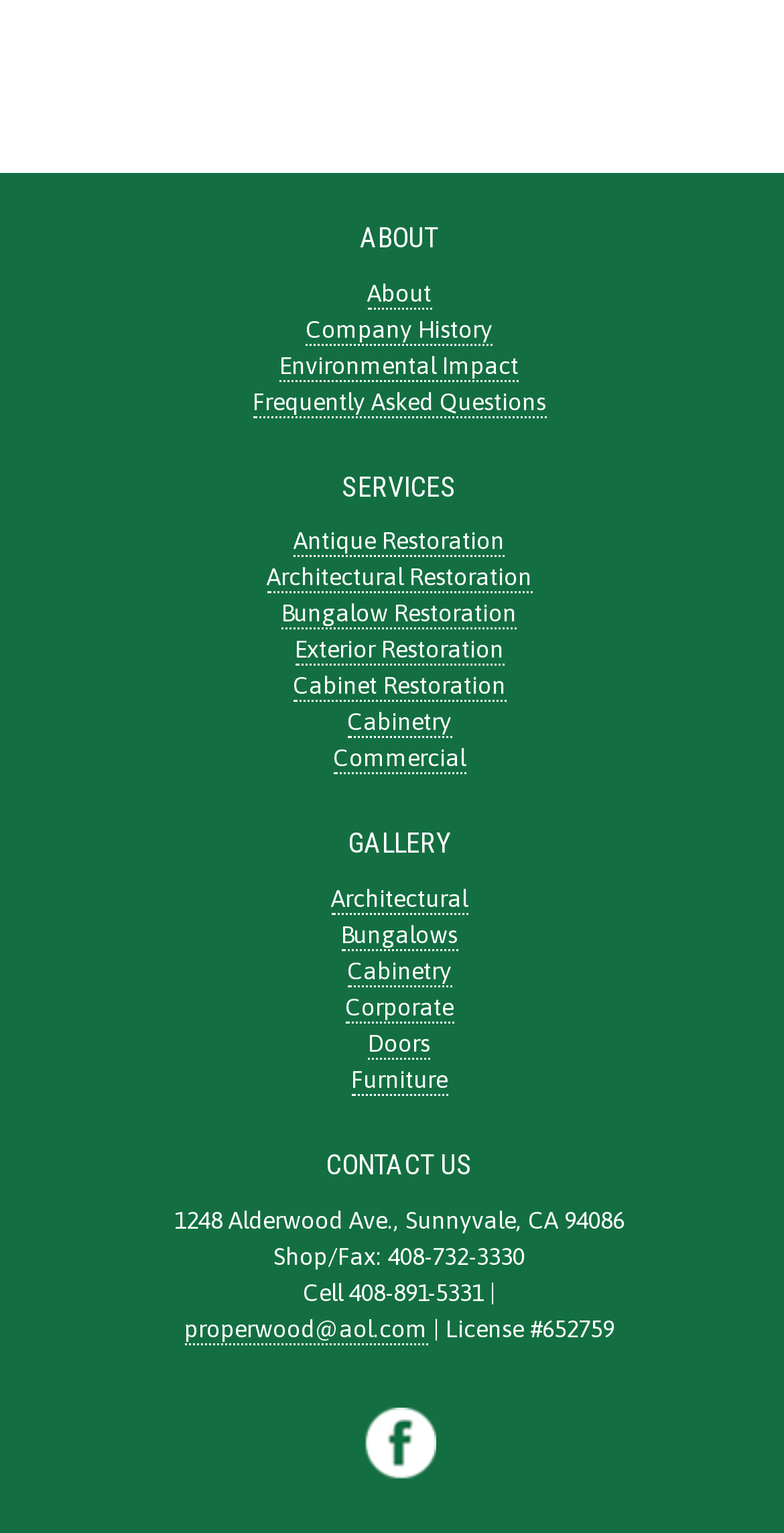What is the phone number for the shop/fax?
Answer the question with a thorough and detailed explanation.

In the 'CONTACT US' section, I found the static text 'Shop/Fax: 408-732-3330', which provides the phone number for the shop/fax.